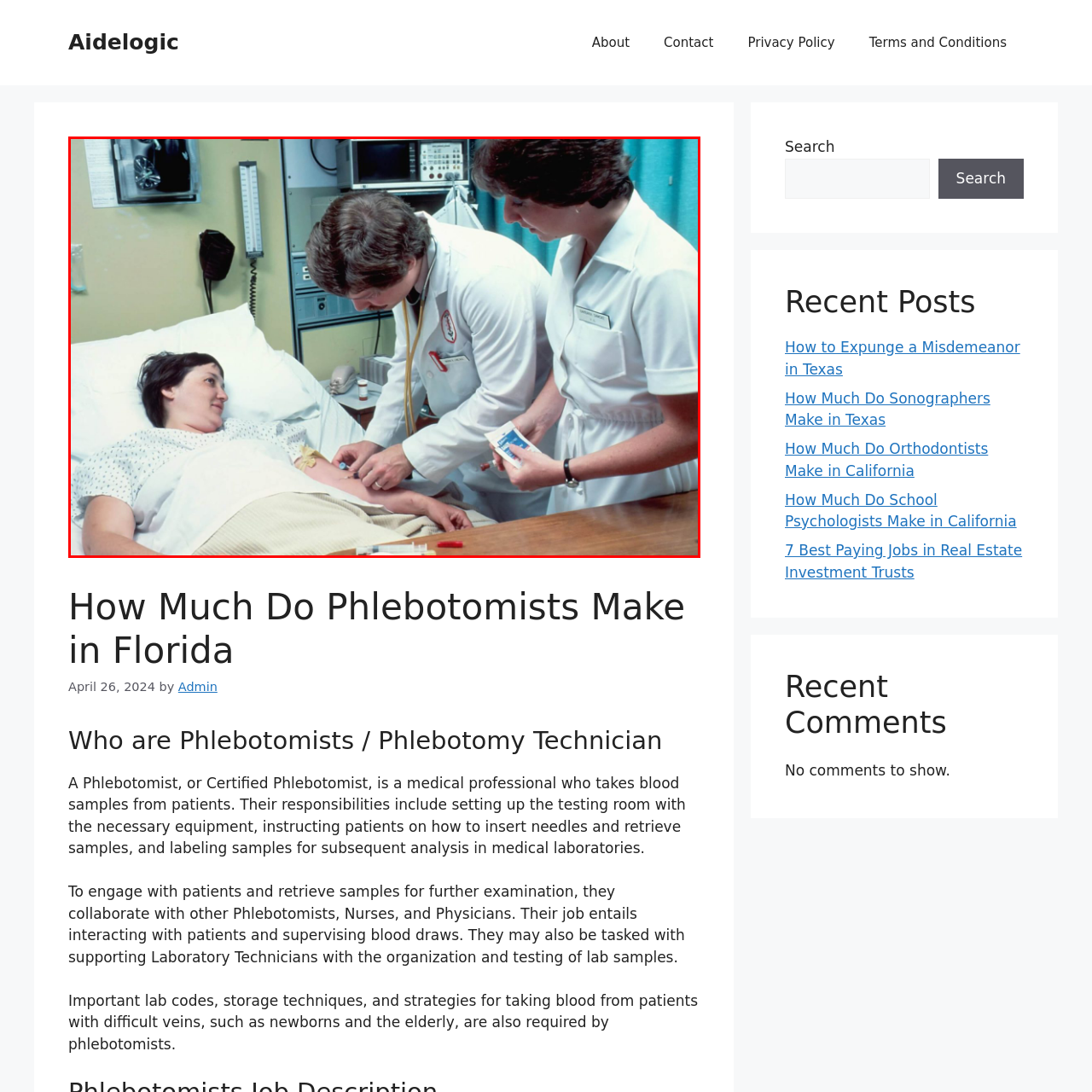Elaborate on the contents of the image marked by the red border.

In a clinical setting, a patient lies on a hospital bed, appearing calm as she interacts with two medical professionals. The male phlebotomist, dressed in a white coat with a stethoscope around his neck, prepares to take a blood sample from her arm. Meanwhile, a female nurse assists him, holding a tray of sterile equipment. The environment is equipped with medical devices and technology in the background, indicating a focused and professional atmosphere. This scene illustrates the essential role of phlebotomists and nurses in patient care, highlighting their collaboration in performing blood draws, which are vital for medical testing and diagnosis.